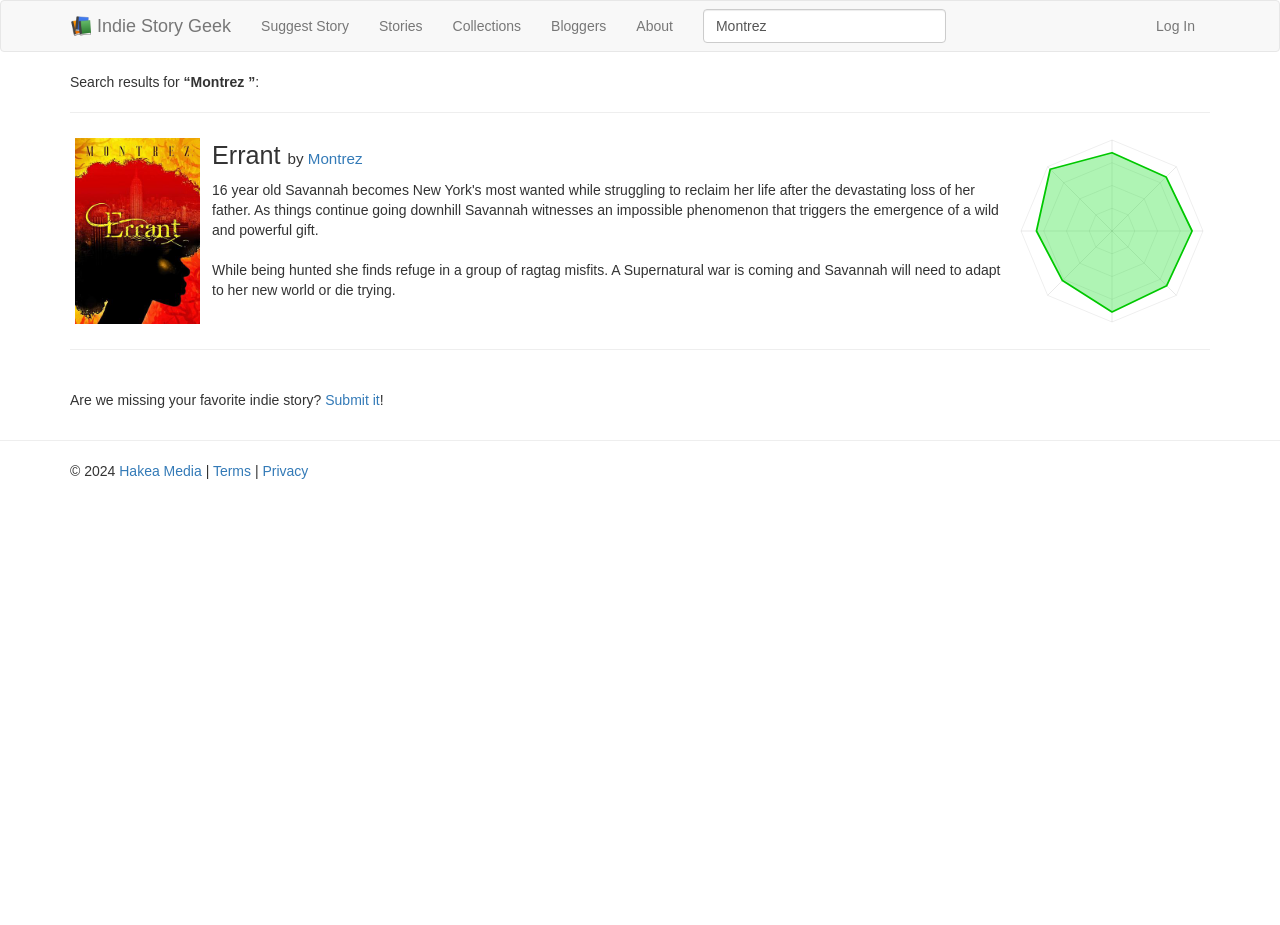Please identify the bounding box coordinates of the clickable area that will allow you to execute the instruction: "Log in to the website".

[0.891, 0.001, 0.945, 0.055]